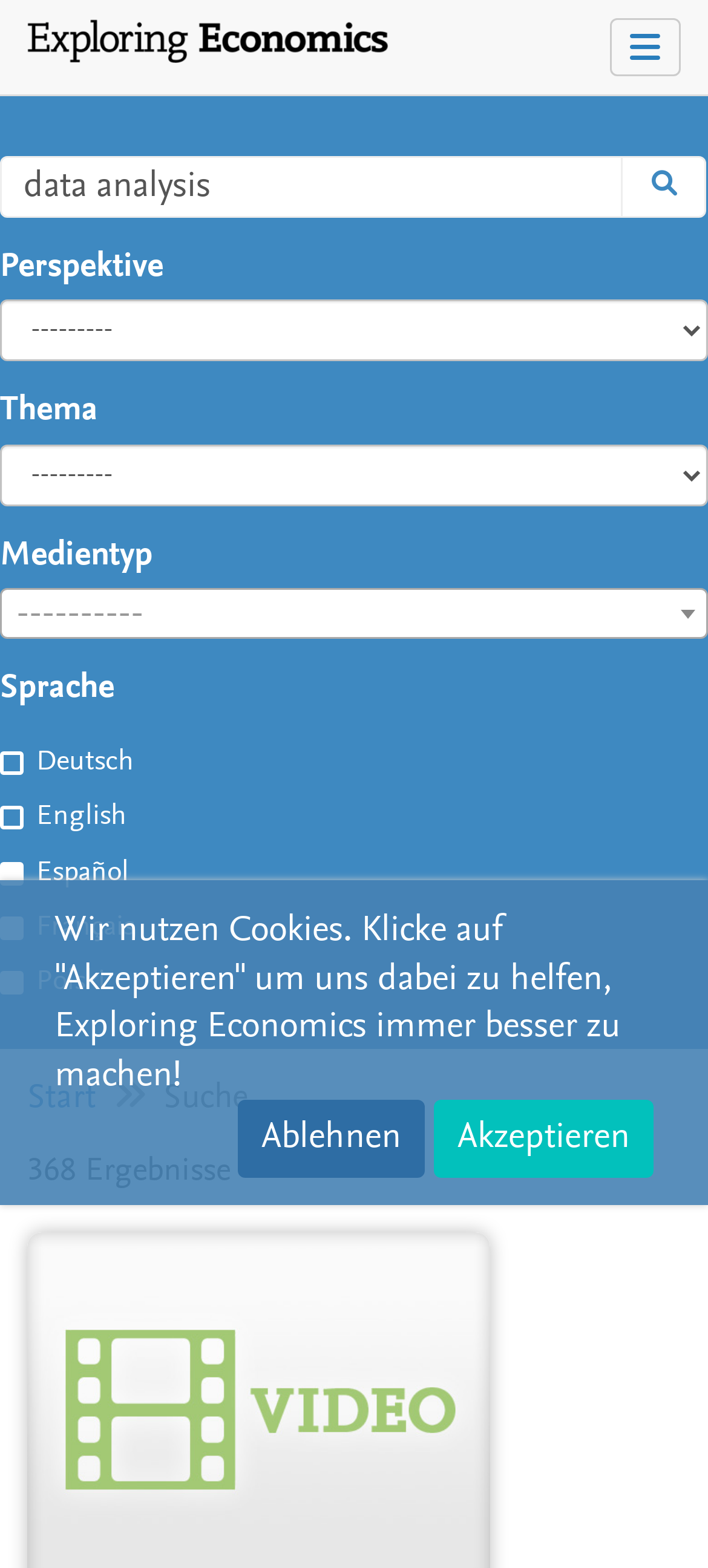Locate the bounding box coordinates of the element to click to perform the following action: 'filter by language'. The coordinates should be given as four float values between 0 and 1, in the form of [left, top, right, bottom].

[0.0, 0.479, 0.033, 0.494]